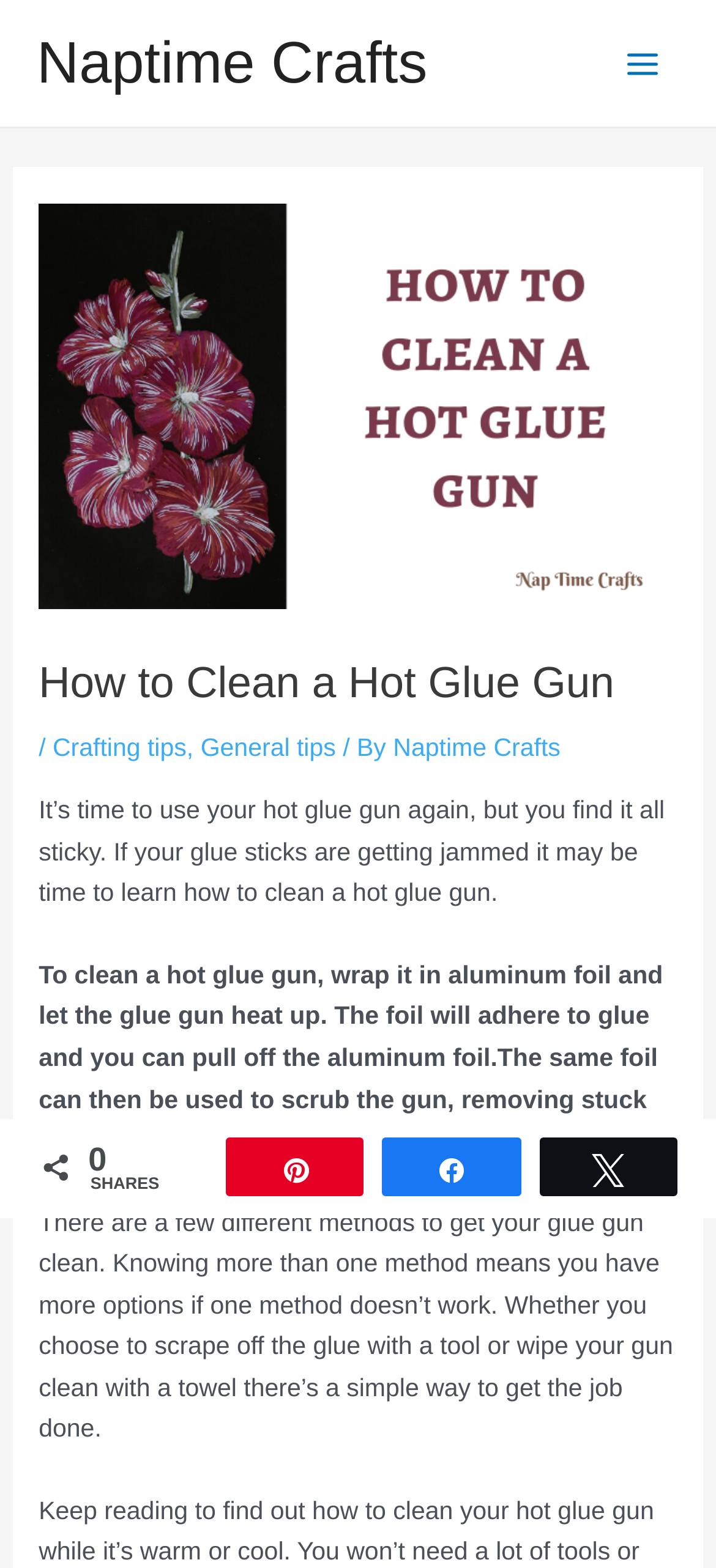Extract the primary headline from the webpage and present its text.

How to Clean a Hot Glue Gun